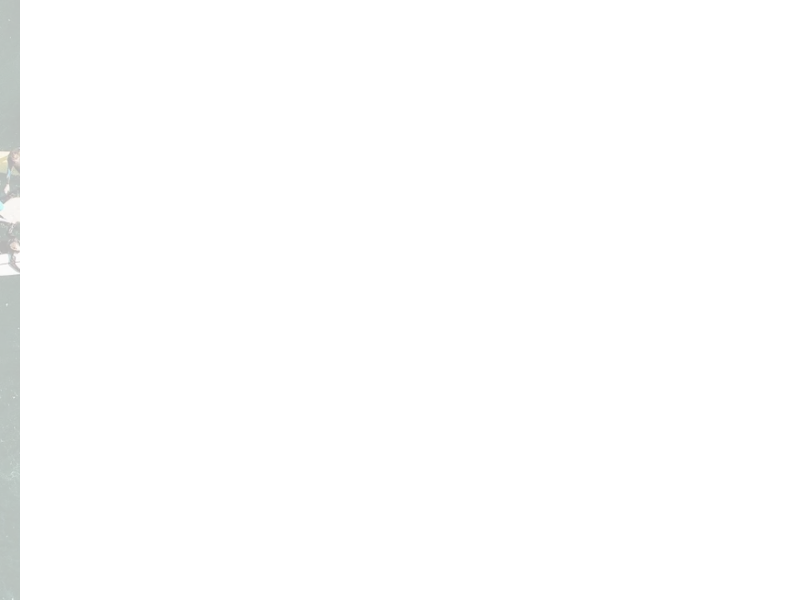What is the emotional tone of the setting in the image?
Using the information from the image, give a concise answer in one word or a short phrase.

Serene yet powerful